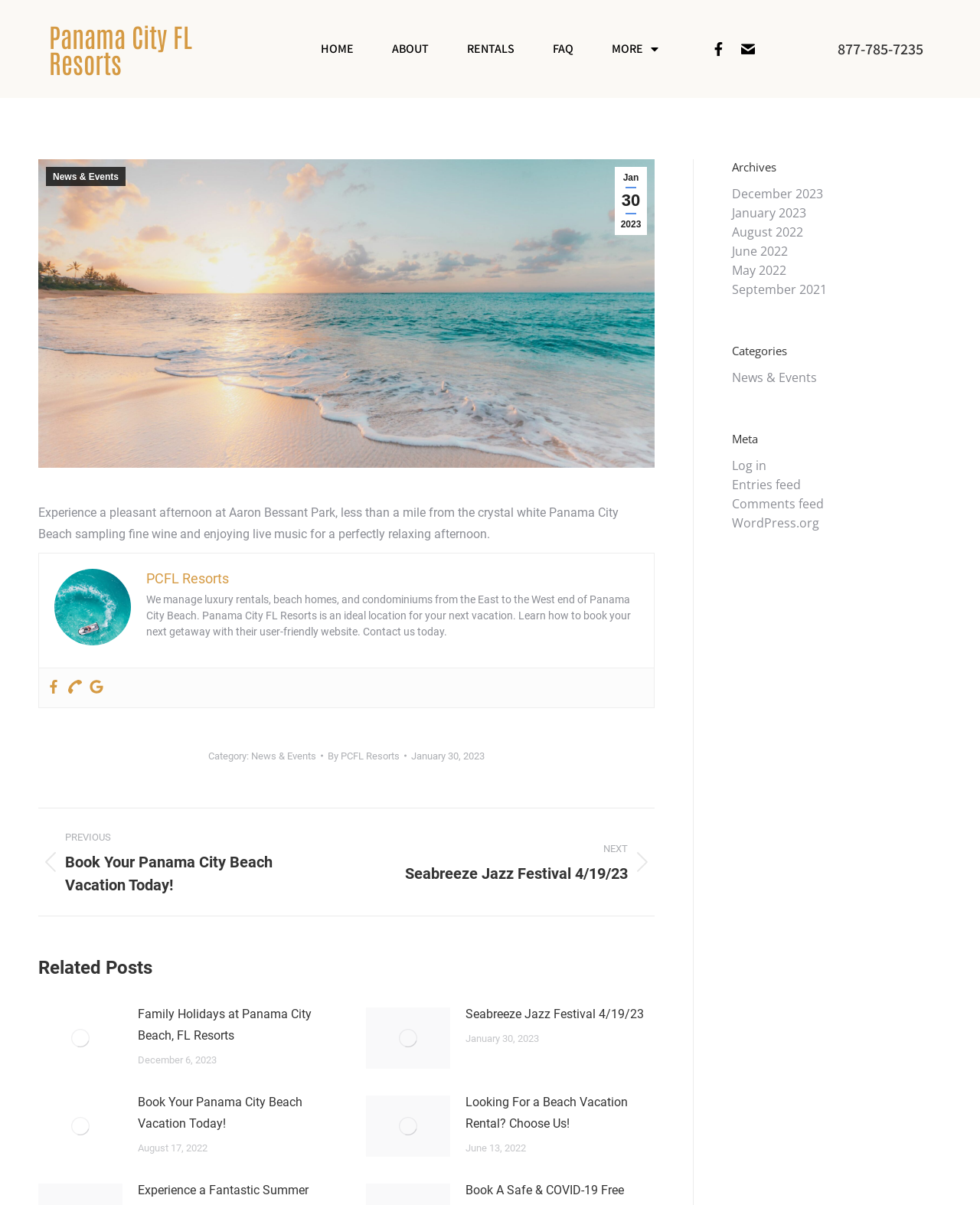What is the name of the Facebook page?
Based on the screenshot, respond with a single word or phrase.

PCFL Resorts